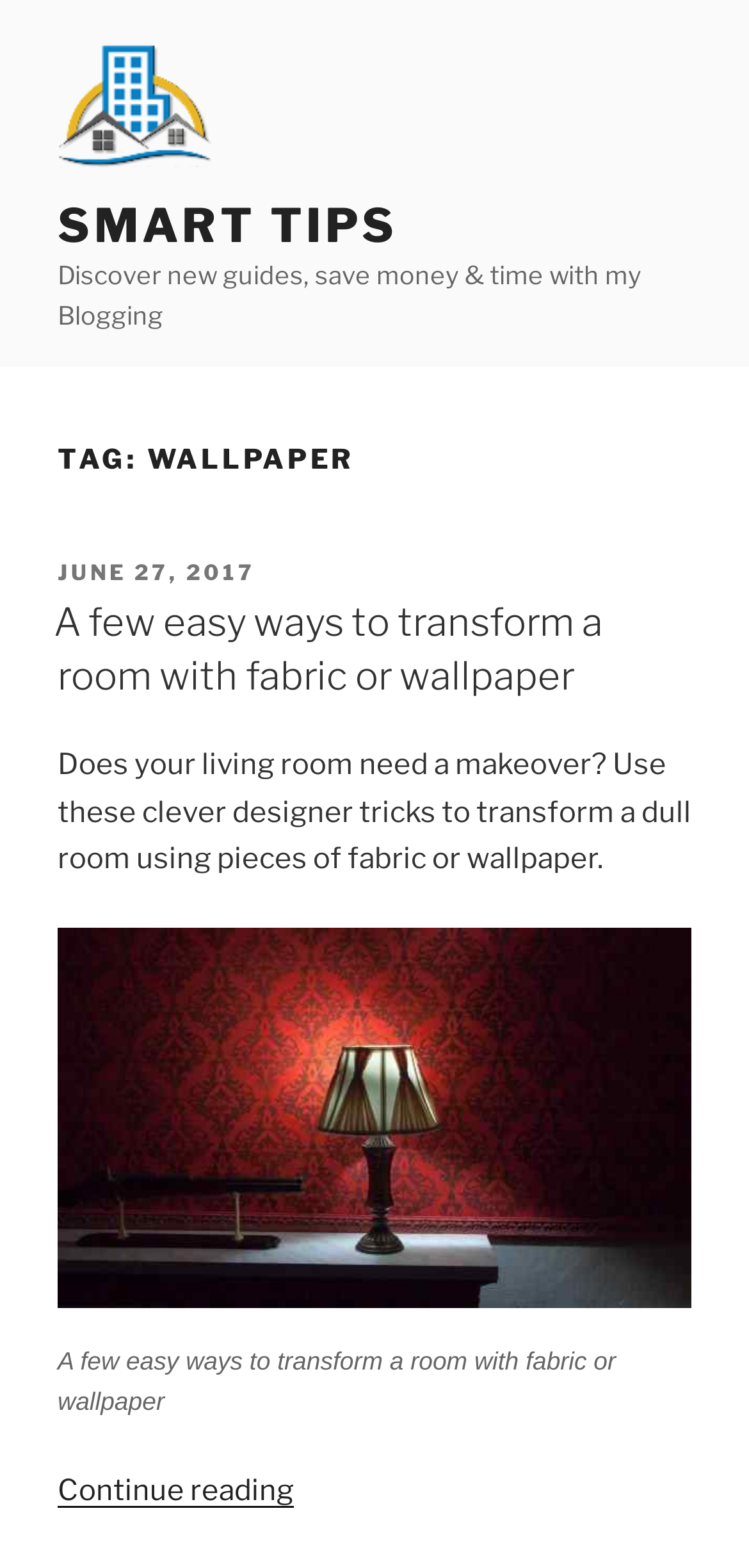By analyzing the image, answer the following question with a detailed response: What type of content is included in the blog post?

The type of content included in the blog post can be determined by looking at the figure element which contains an image 'Transform a room with fabric or wallpaper'. This image is likely to be part of the content of the blog post.